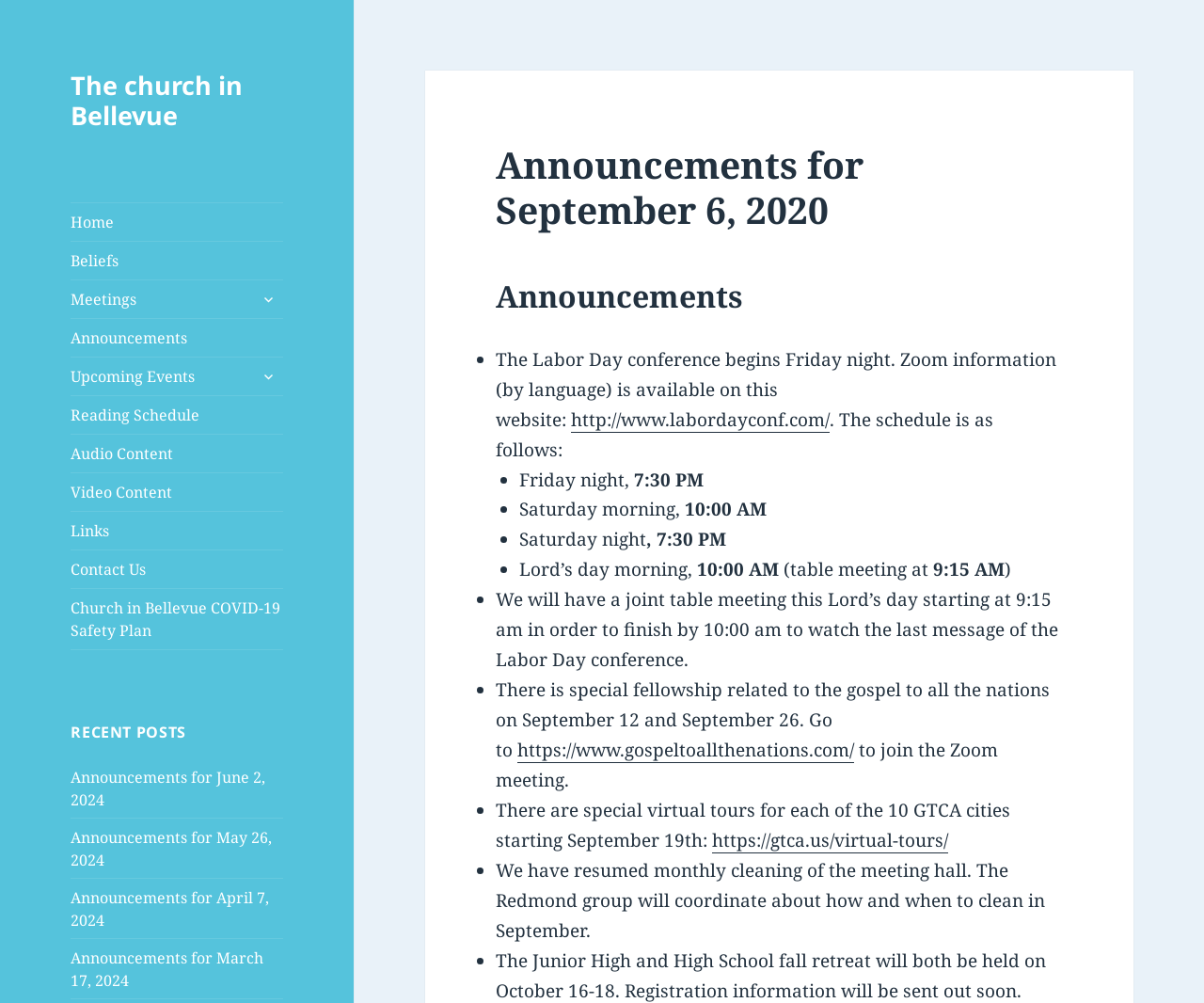Extract the main title from the webpage.

Announcements for September 6, 2020